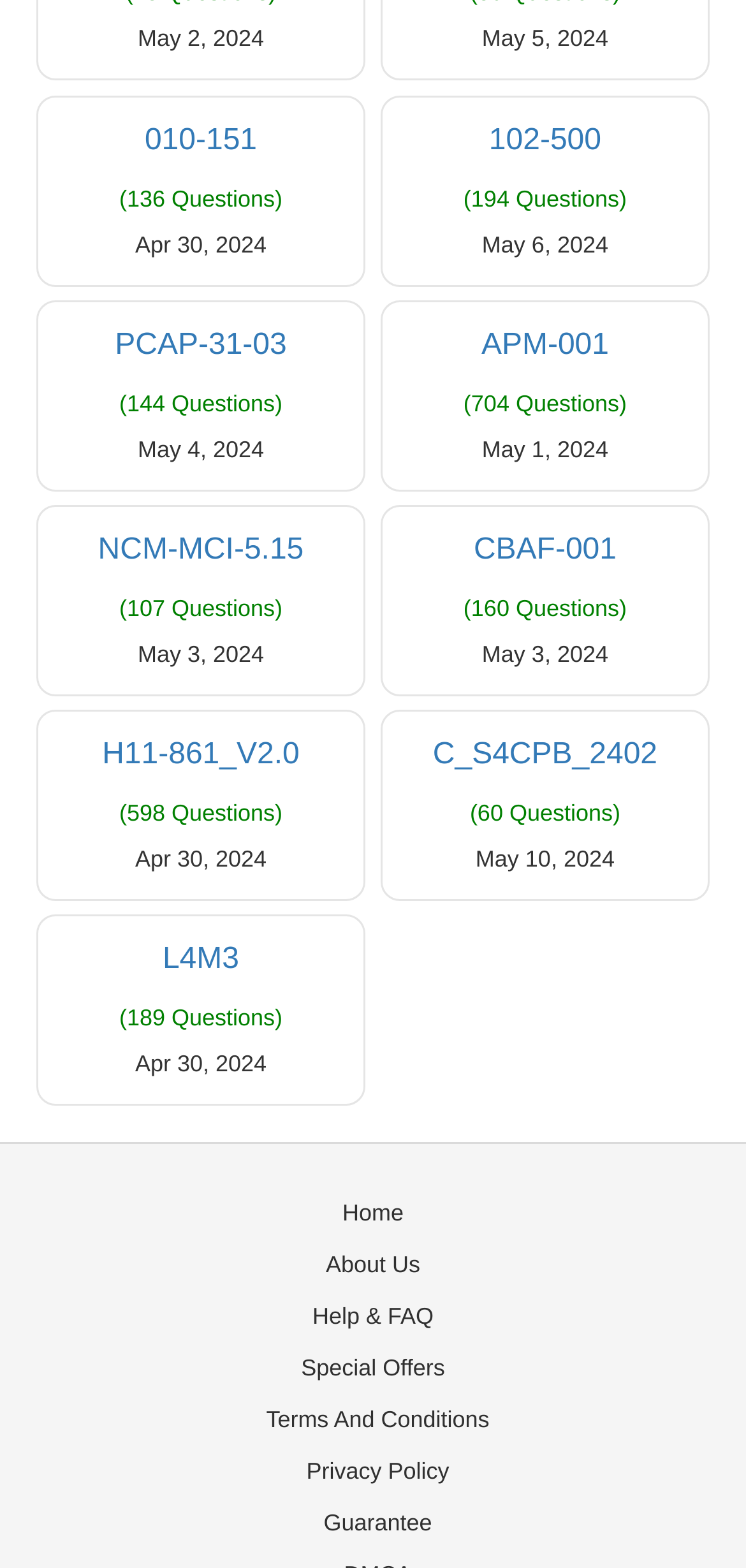Answer the following query with a single word or phrase:
What is the position of the link 'Home' on the webpage?

Bottom